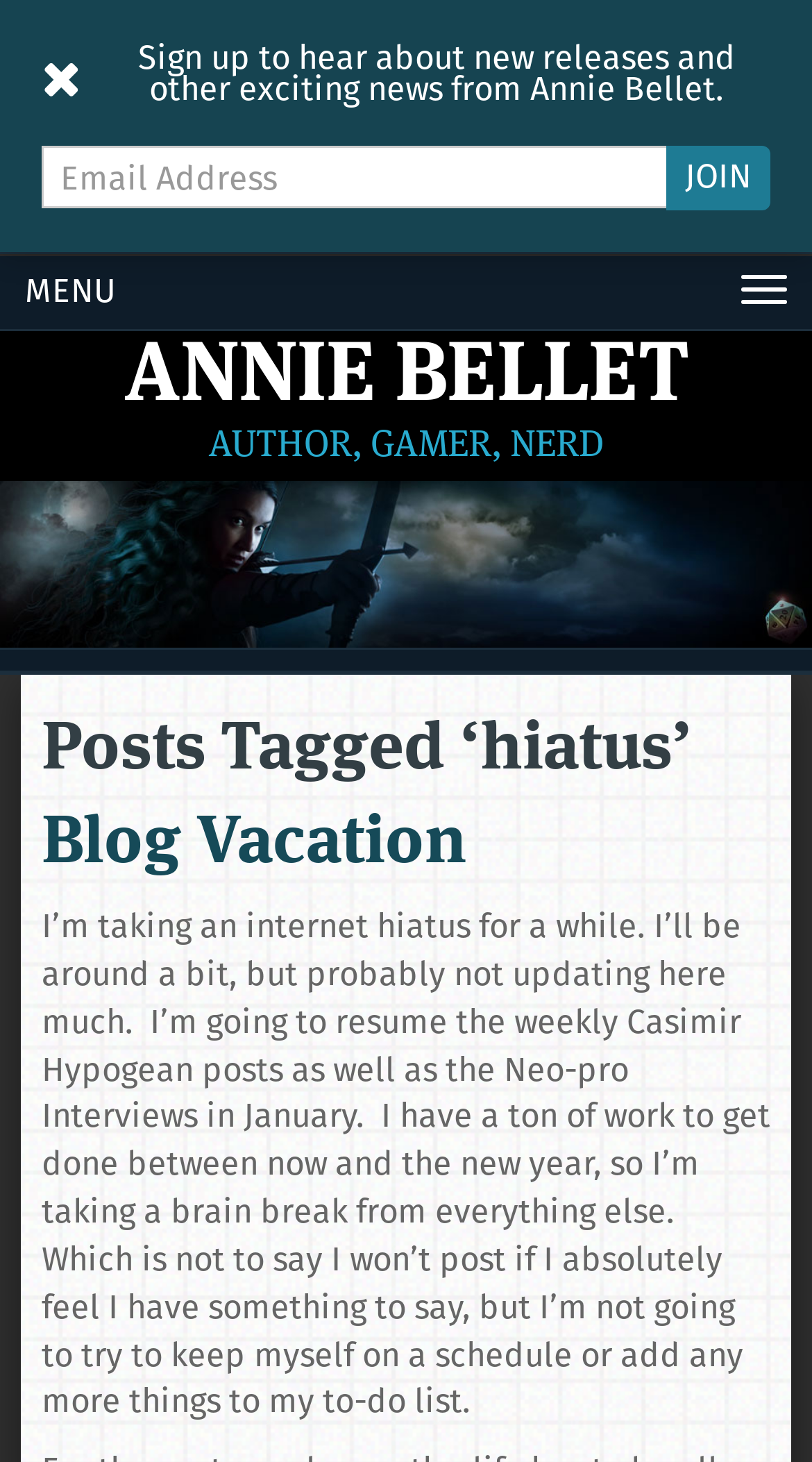Determine the bounding box coordinates (top-left x, top-left y, bottom-right x, bottom-right y) of the UI element described in the following text: name="EMAIL" placeholder="Email Address"

[0.051, 0.1, 0.823, 0.142]